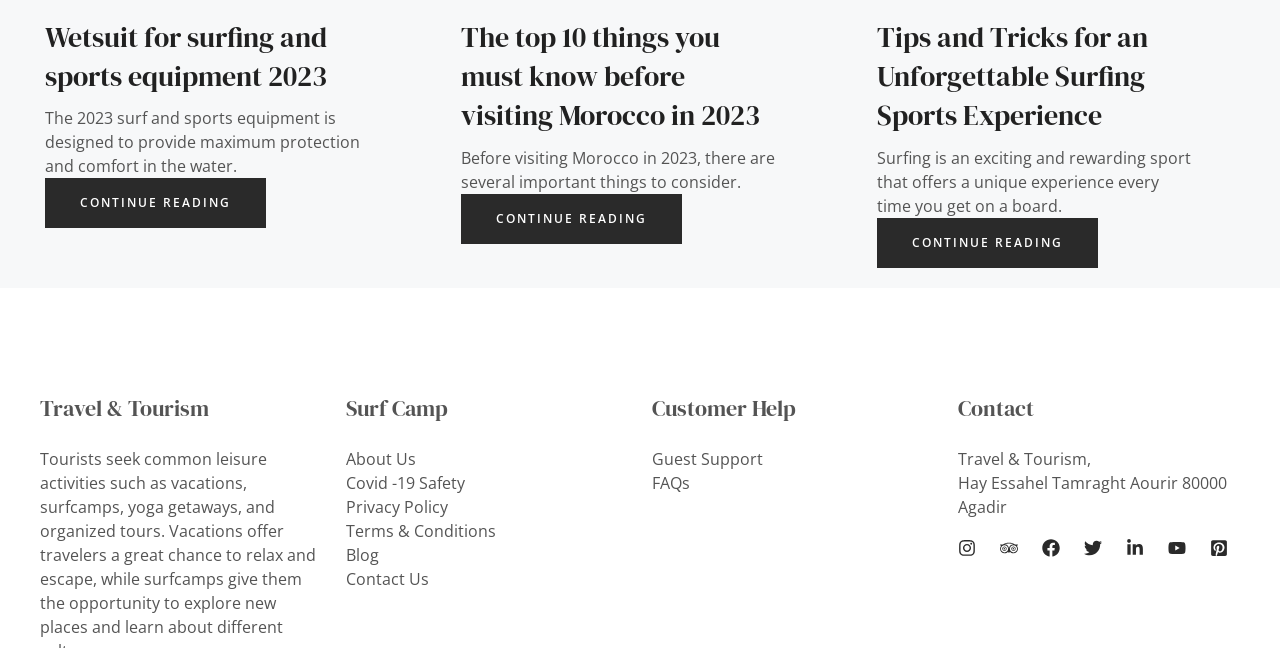Identify the bounding box coordinates for the UI element described by the following text: "CONTINUE READING". Provide the coordinates as four float numbers between 0 and 1, in the format [left, top, right, bottom].

[0.36, 0.299, 0.533, 0.376]